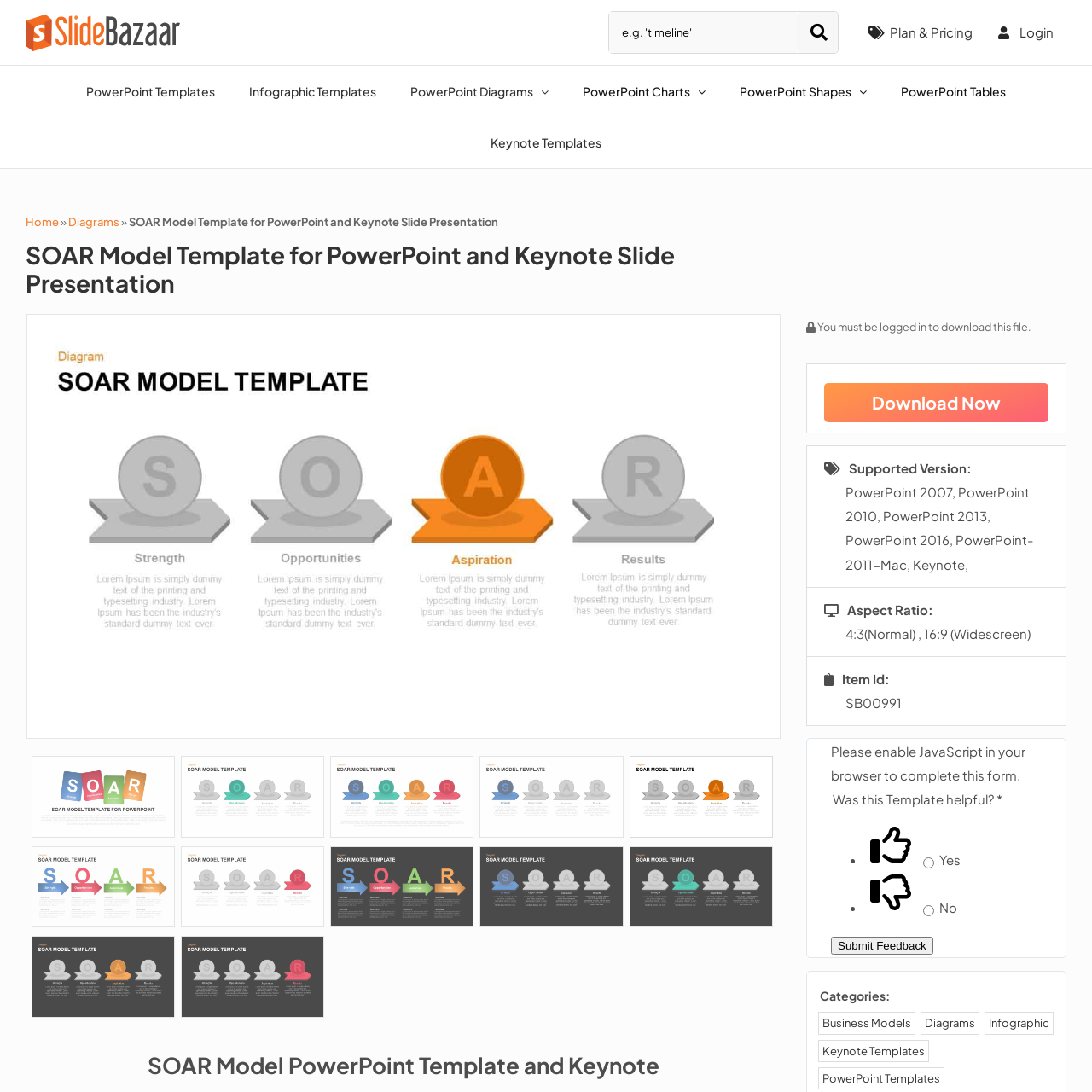Explain comprehensively what is shown in the image marked by the red outline.

The image features the "SOAR Model Template" designed for PowerPoint presentations and Keynote. It visually represents a structured framework, likely aimed at assisting users in strategizing and presenting their concepts effectively. The design utilizes clear shapes and arrows, showcasing elements of the SOAR model—Strengths, Opportunities, Aspirations, and Results—promoting an organized approach to planning and analysis within presentations. This template is geared towards professionals and students looking to enhance their presentation skills and effectively convey their ideas in a visually appealing manner.